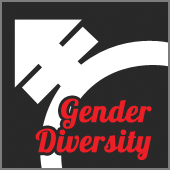Provide your answer in one word or a succinct phrase for the question: 
What is the color of the text 'Gender Diversity'?

Vibrant red